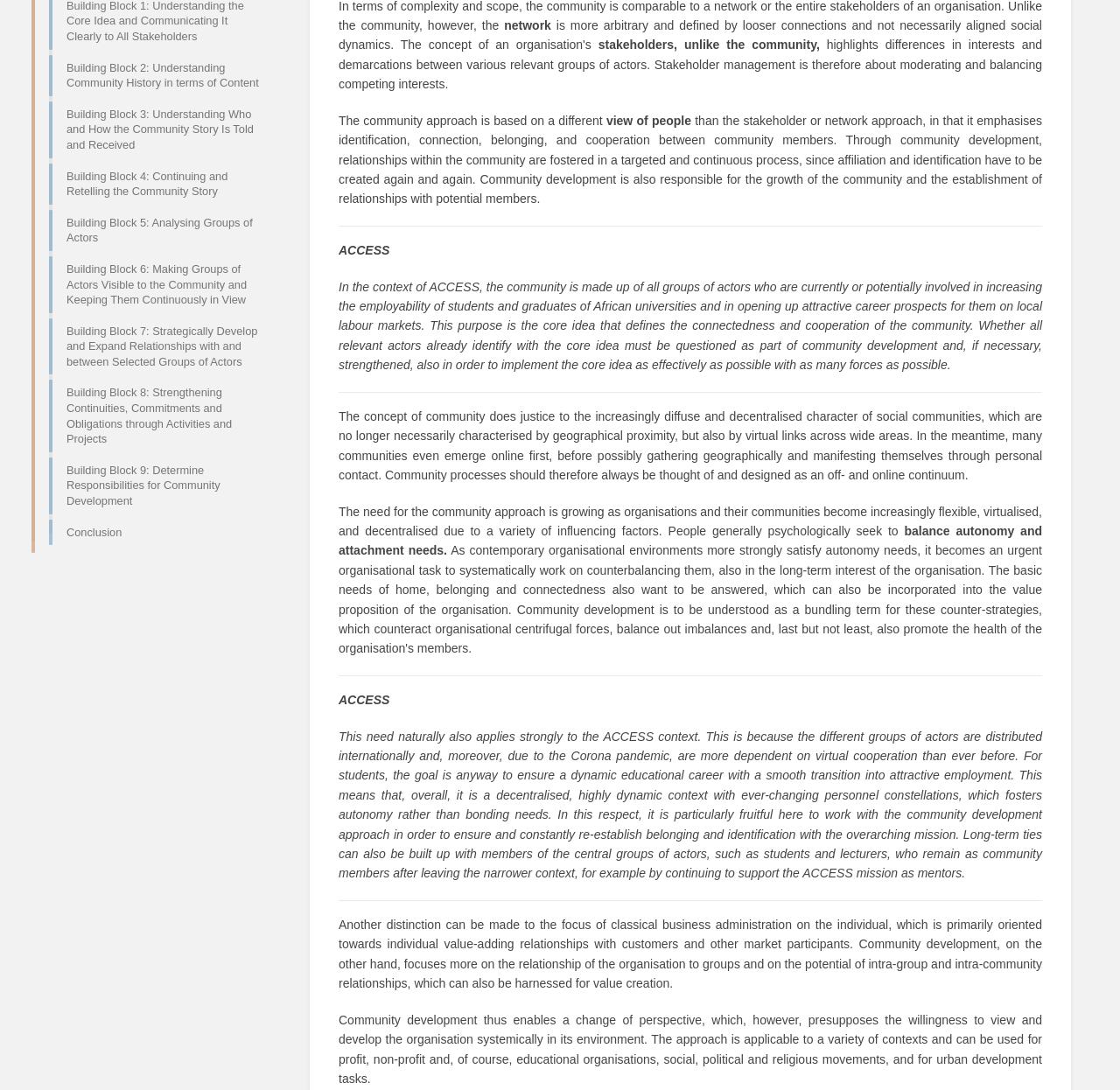Given the description of the UI element: "Conclusion", predict the bounding box coordinates in the form of [left, top, right, bottom], with each value being a float between 0 and 1.

[0.031, 0.474, 0.248, 0.503]